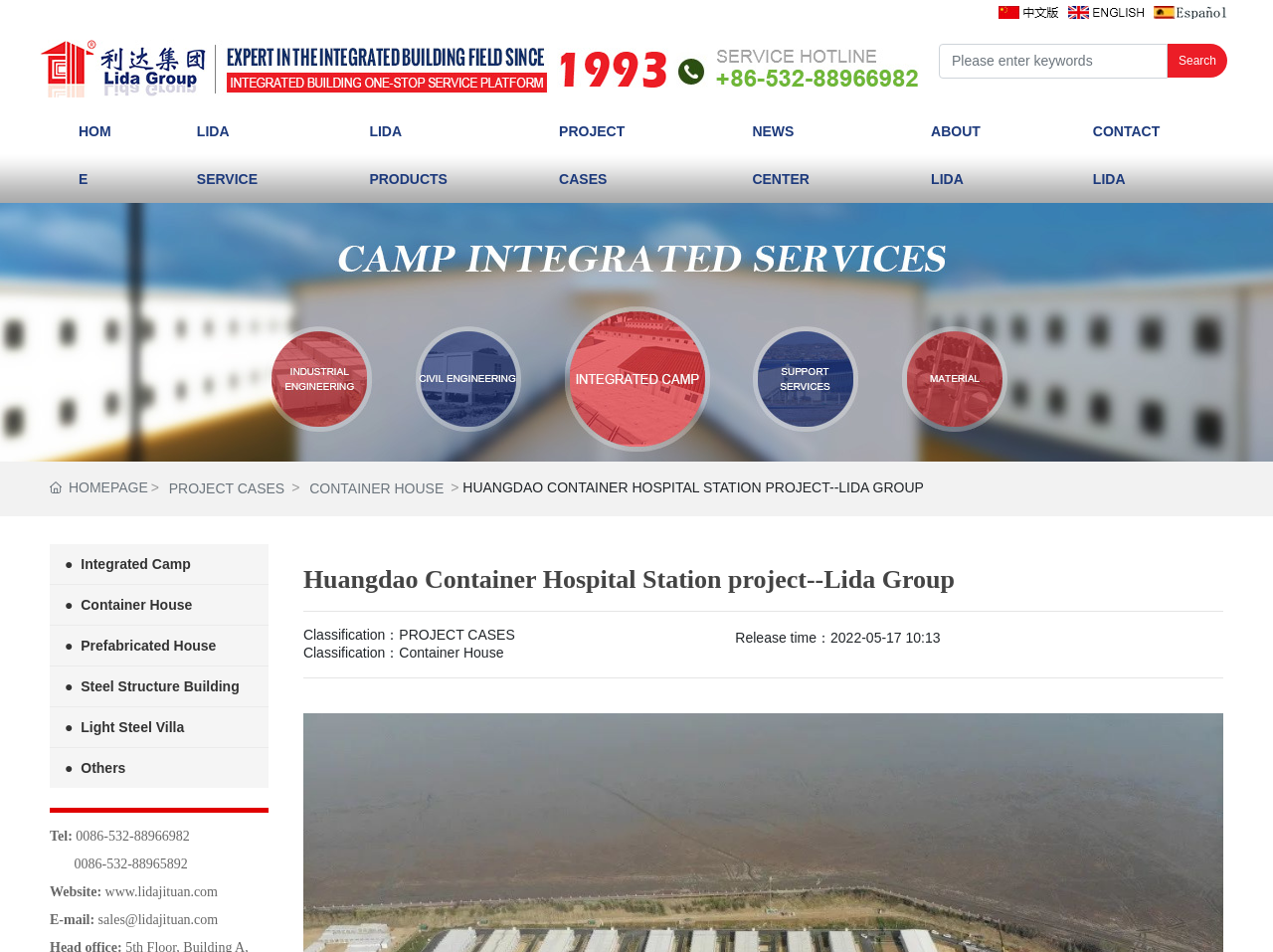Illustrate the webpage's structure and main components comprehensively.

The webpage appears to be the homepage of Lida Group, a company that specializes in container houses, prefab houses, steel structures, and modular houses. 

At the top of the page, there are several links, including "HOME", "LIDA SERVICE", "LIDA PRODUCTS", "PROJECT CASES", "NEWS CENTER", "ABOUT LIDA", and "CONTACT LIDA". 

Below these links, there is a search bar with a "Search" button to the right. 

On the left side of the page, there is a menu with links to "PROJECT CASES", "CONTAINER HOUSE", and other related topics. 

The main content of the page is about the "Huangdao Container Hospital Station project", with a heading and a horizontal separator line below it. 

There are several links to different types of projects, including "Integrated Camp", "Container House", "Prefabricated House", "Steel Structure Building", "Light Steel Villa", and "Others". 

At the bottom of the page, there is contact information, including phone numbers, a website, and an email address.